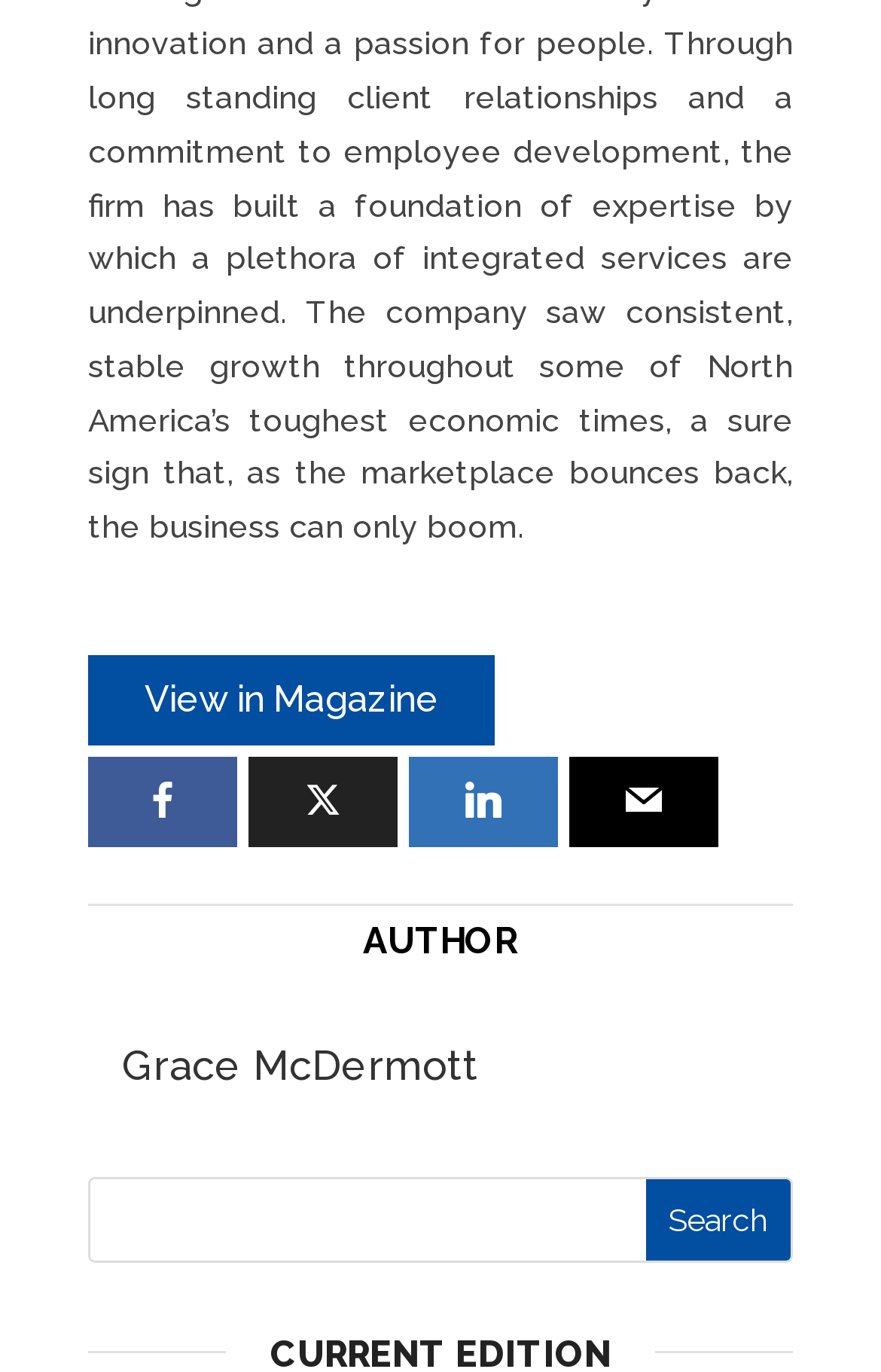Determine the bounding box coordinates for the clickable element required to fulfill the instruction: "View in magazine". Provide the coordinates as four float numbers between 0 and 1, i.e., [left, top, right, bottom].

[0.1, 0.478, 0.562, 0.543]